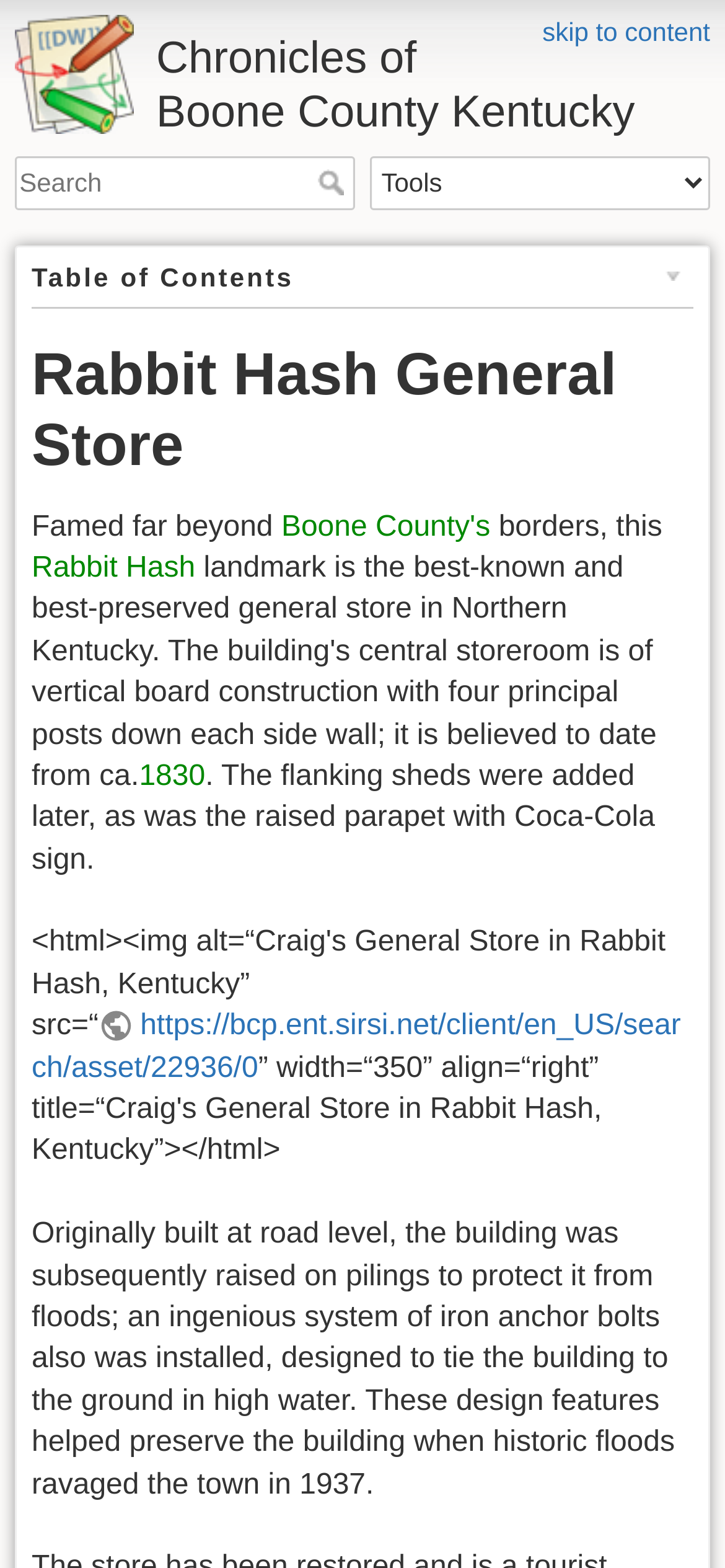Use a single word or phrase to answer the question:
What is the purpose of the iron anchor bolts?

To tie the building to the ground in high water